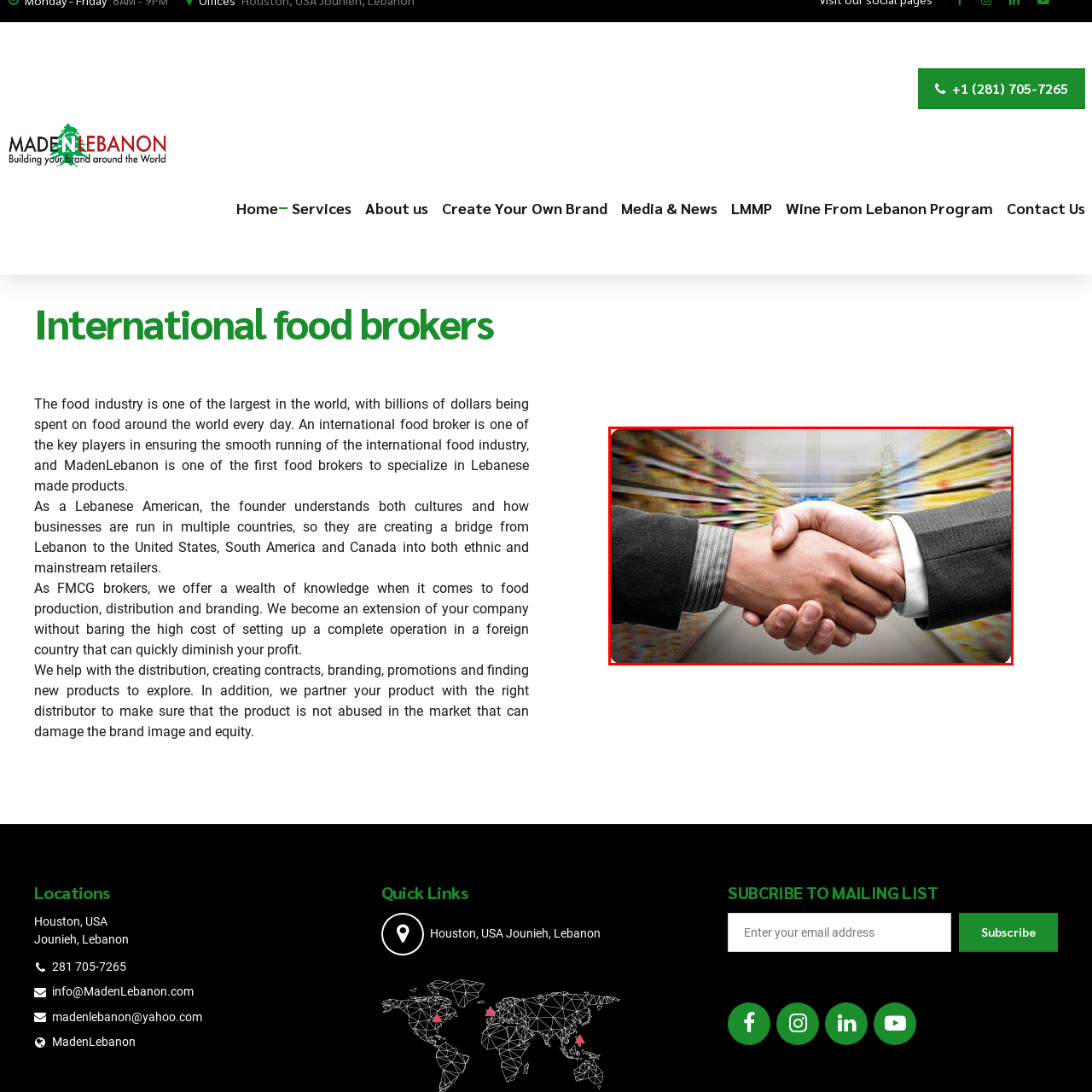Direct your attention to the zone enclosed by the orange box, What is the role of MadenLebanon? 
Give your response in a single word or phrase.

Bridging cultures